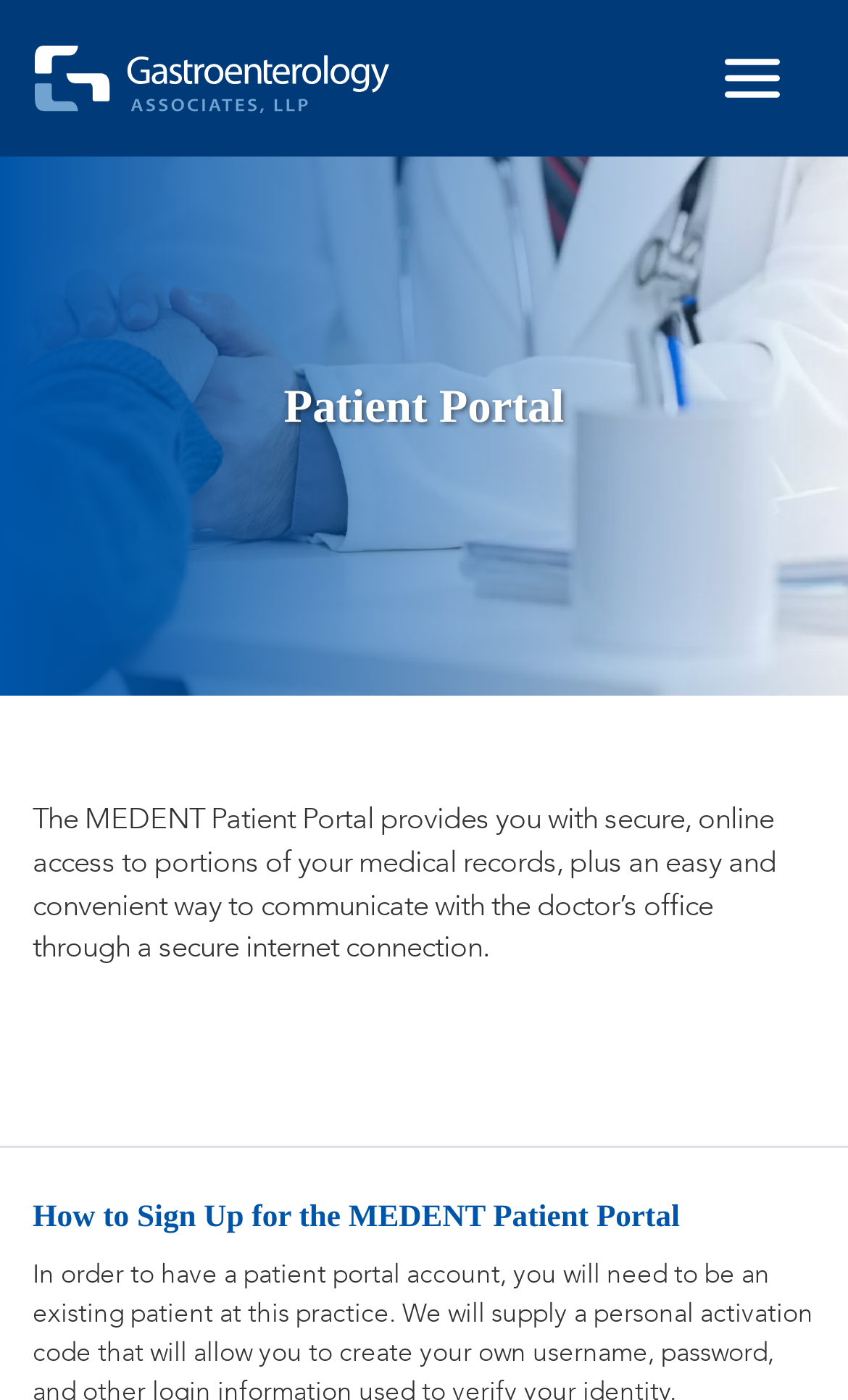What is the next step after accessing the Patient Portal?
Could you please answer the question thoroughly and with as much detail as possible?

Based on the webpage content, the next step after accessing the Patient Portal is to sign up for it. The webpage provides a section on 'How to Sign Up for the MEDENT Patient Portal', which suggests that signing up is the next step after accessing the portal.